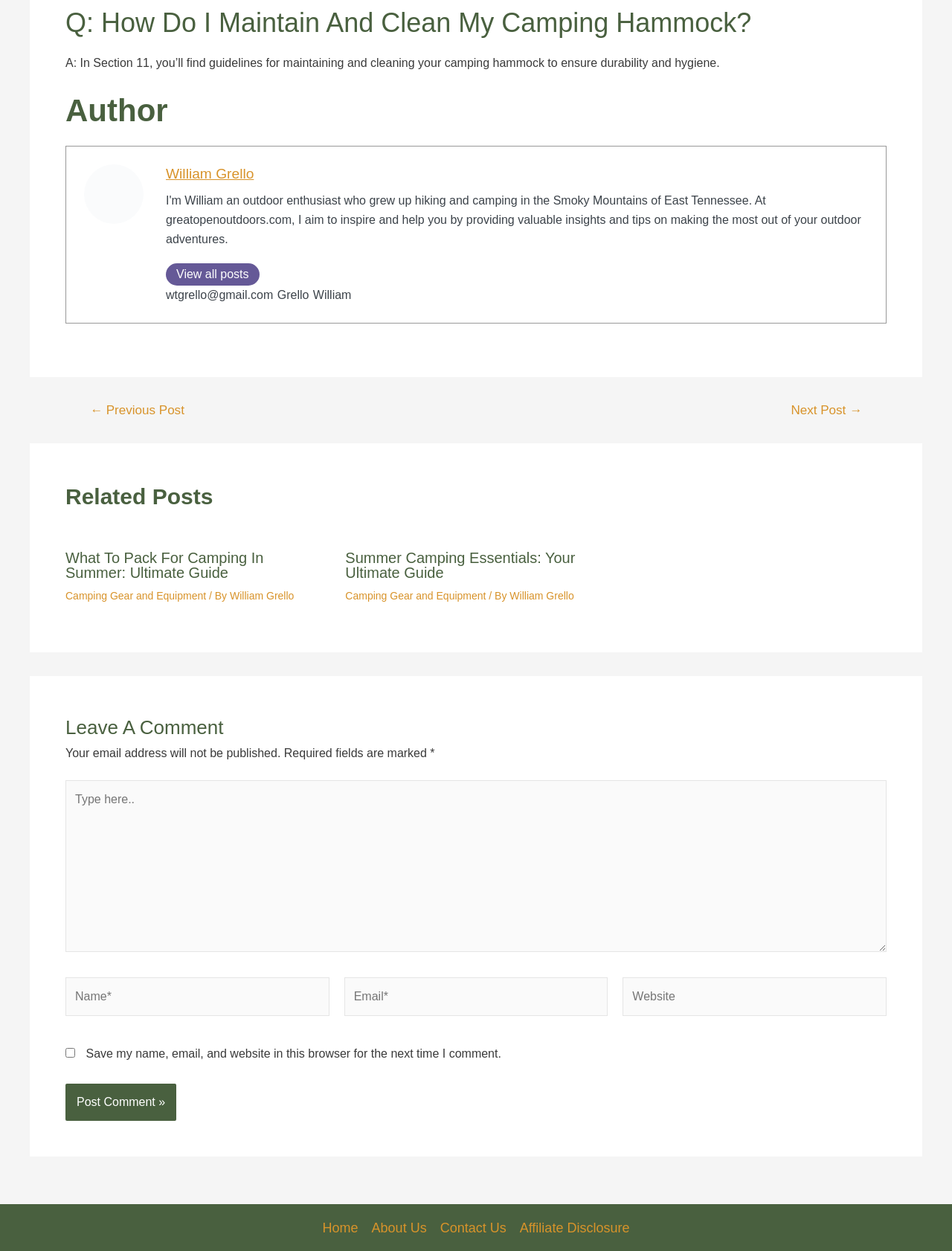Specify the bounding box coordinates for the region that must be clicked to perform the given instruction: "Click on the 'Home' link".

[0.339, 0.974, 0.383, 0.99]